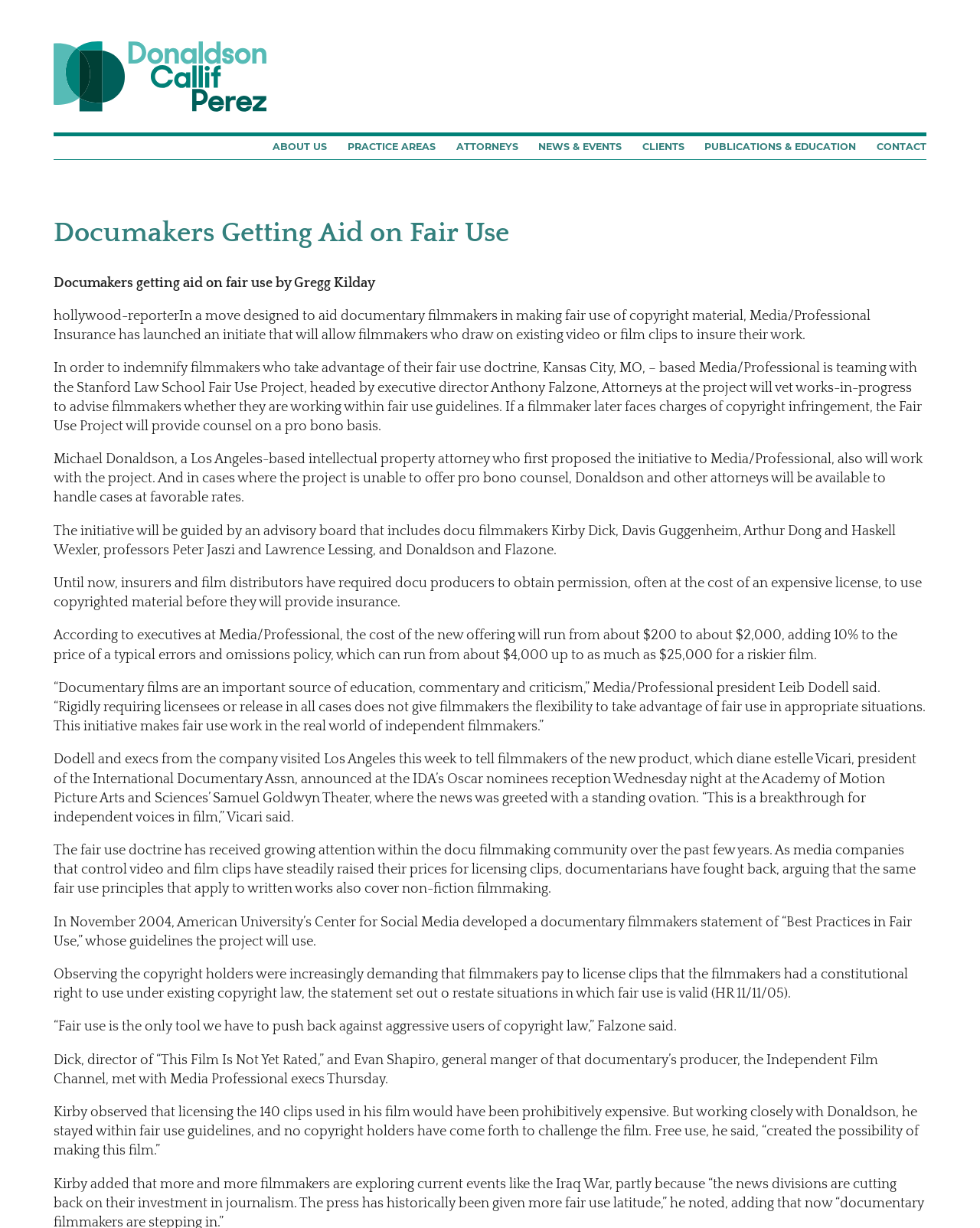Specify the bounding box coordinates of the element's area that should be clicked to execute the given instruction: "Go to PRACTICE AREAS". The coordinates should be four float numbers between 0 and 1, i.e., [left, top, right, bottom].

[0.355, 0.109, 0.445, 0.13]